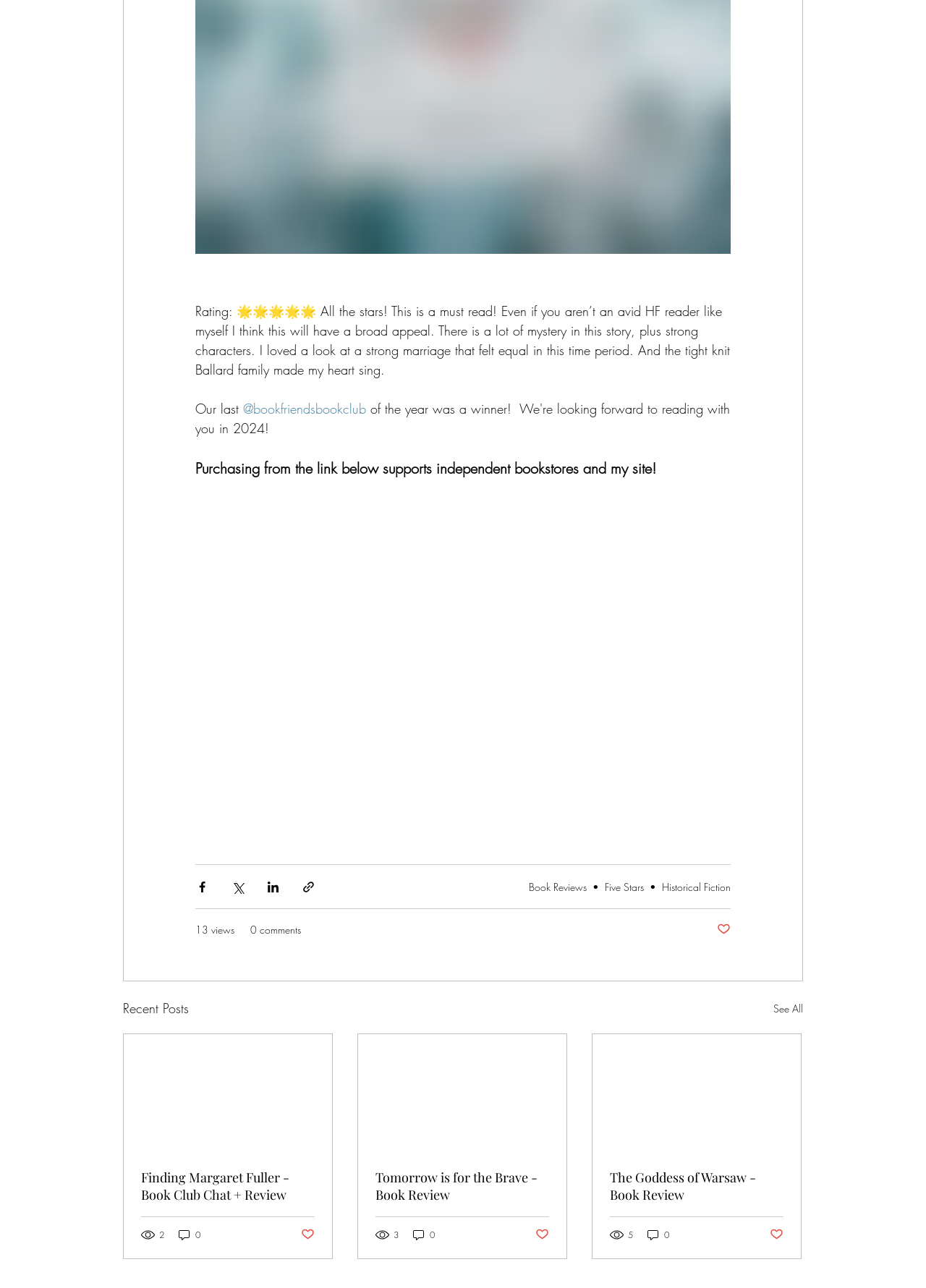Determine the bounding box coordinates of the section I need to click to execute the following instruction: "Click on 'Stella Beauty White Logo'". Provide the coordinates as four float numbers between 0 and 1, i.e., [left, top, right, bottom].

None